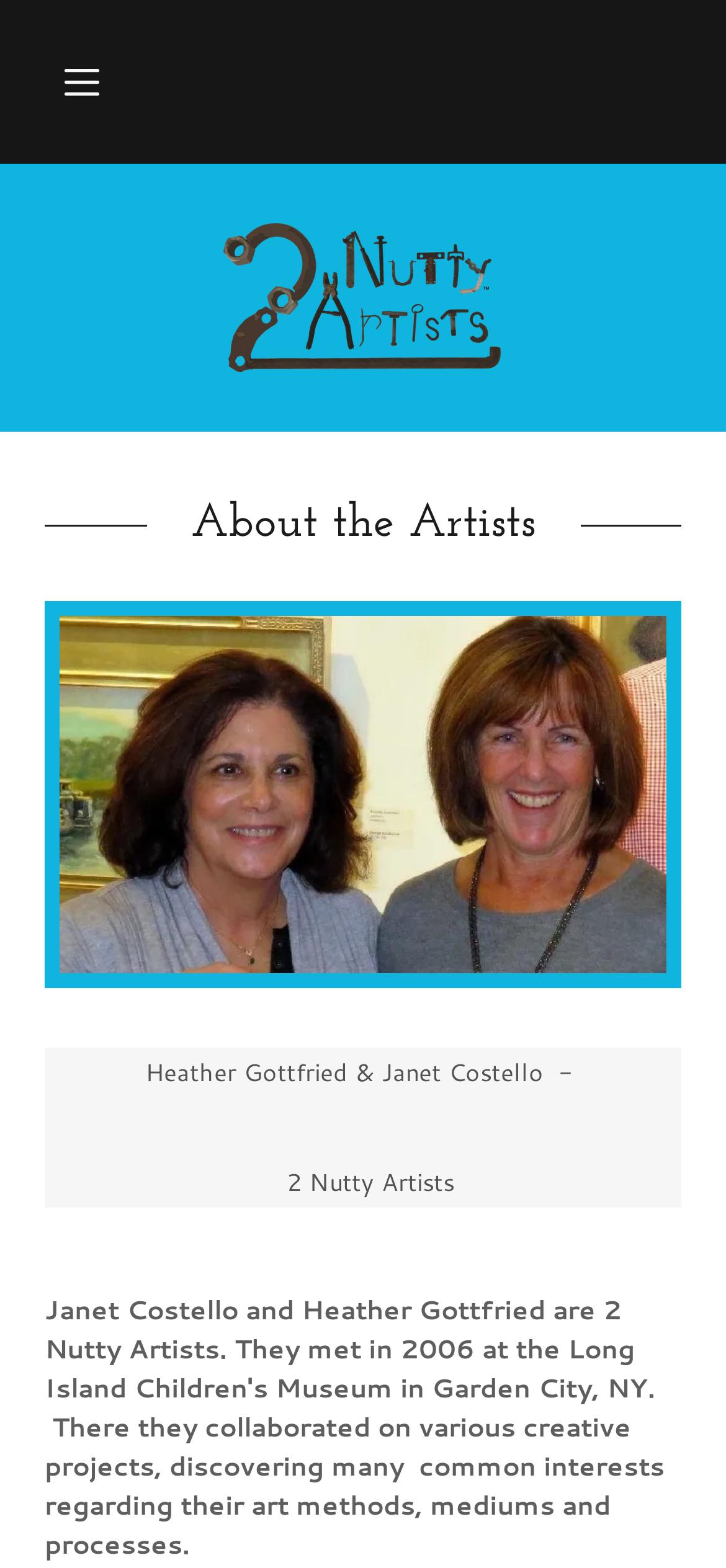Based on the element description aria-label="Hamburger Site Navigation Icon", identify the bounding box of the UI element in the given webpage screenshot. The coordinates should be in the format (top-left x, top-left y, bottom-right x, bottom-right y) and must be between 0 and 1.

[0.062, 0.028, 0.164, 0.076]